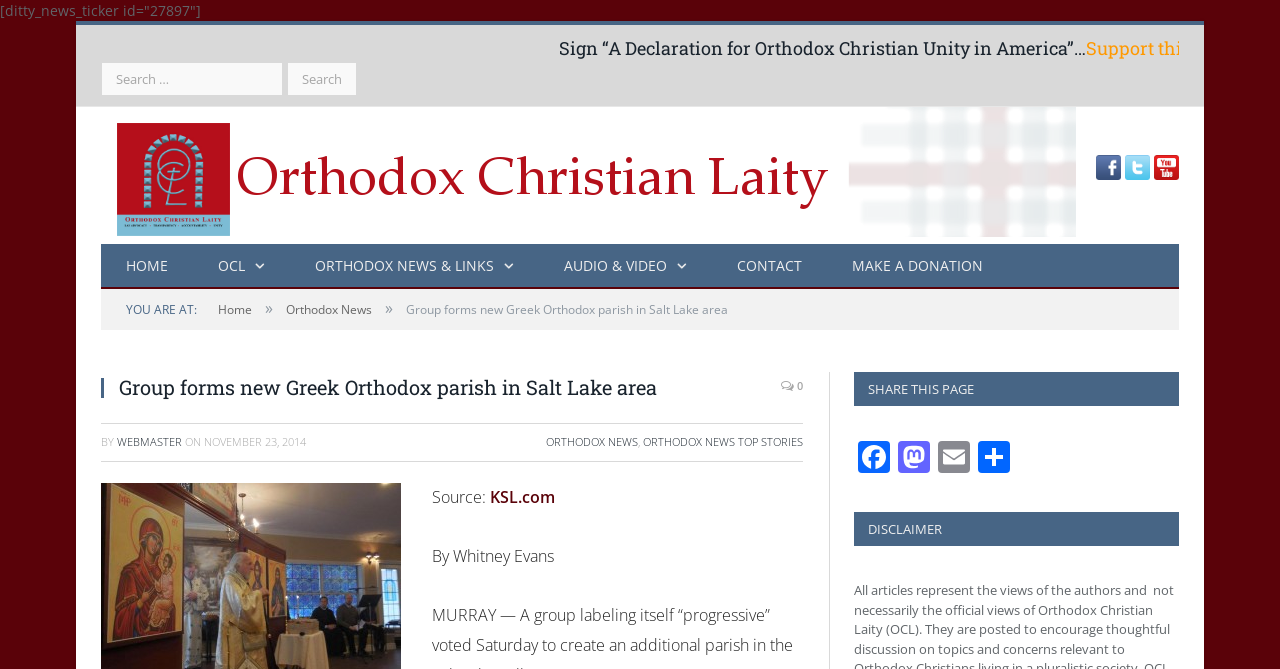What is the name of the website?
Carefully analyze the image and provide a thorough answer to the question.

I determined the answer by looking at the top-left corner of the webpage, where the logo and website name 'Orthodox Christian Laity' are displayed.